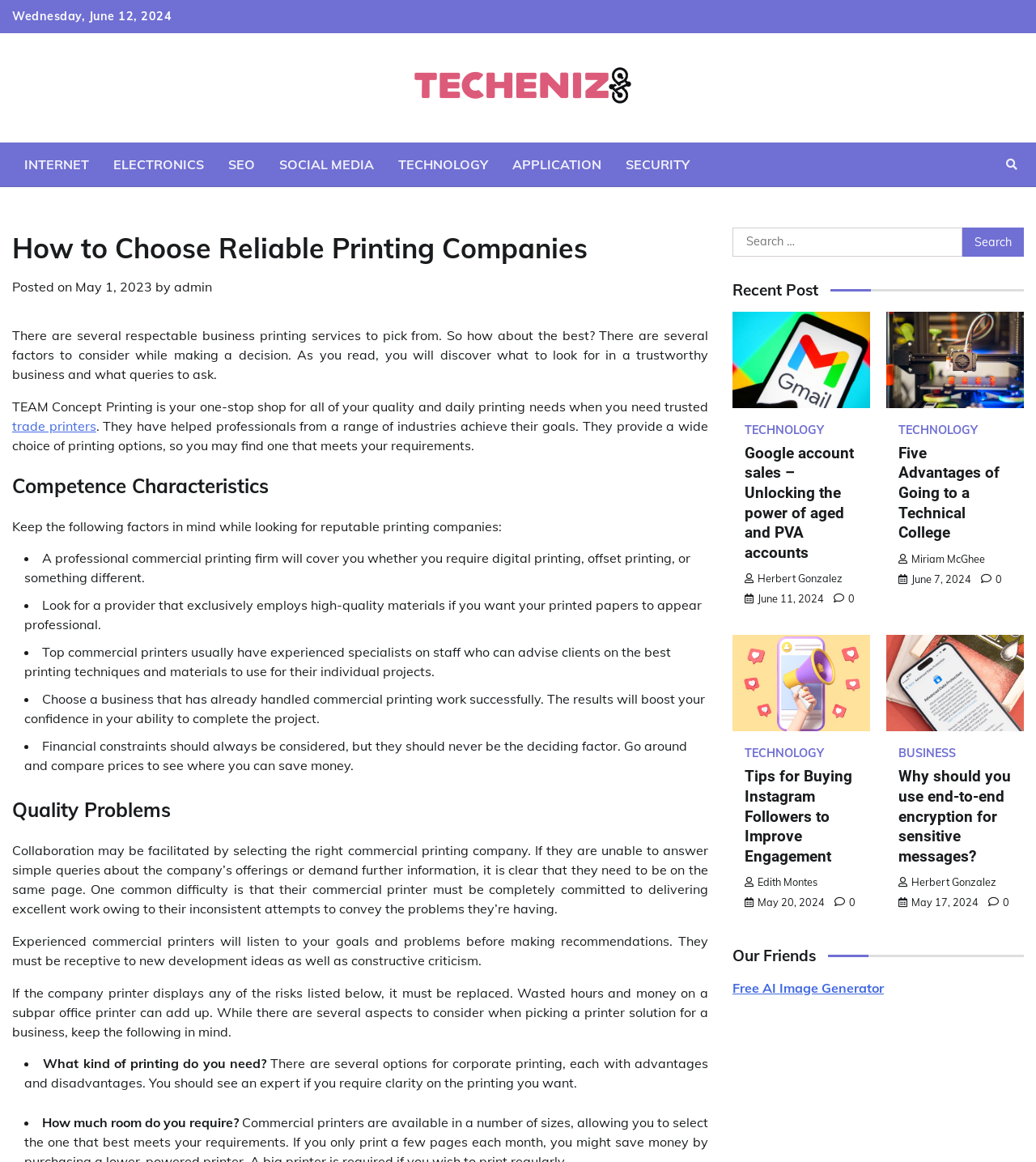Locate the bounding box coordinates of the segment that needs to be clicked to meet this instruction: "Explore the recent post about Google account sales".

[0.719, 0.382, 0.828, 0.485]